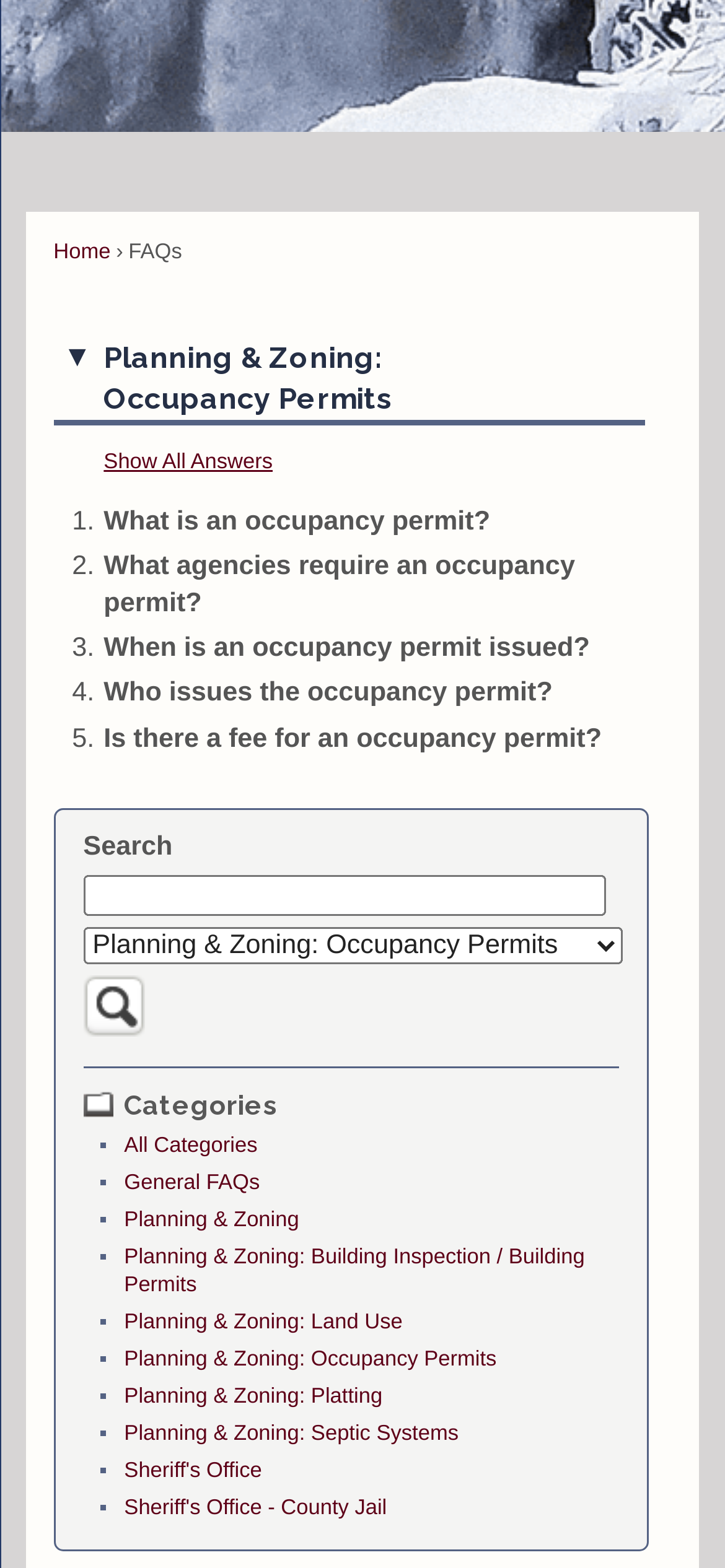Please determine the bounding box coordinates for the UI element described as: "What is an occupancy permit?".

[0.143, 0.323, 0.676, 0.342]